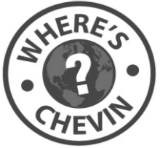What is at the center of the globe?
Please give a detailed and elaborate explanation in response to the question.

According to the caption, the globe in the logo has a question mark at its center, which suggests a sense of inquiry or exploration.